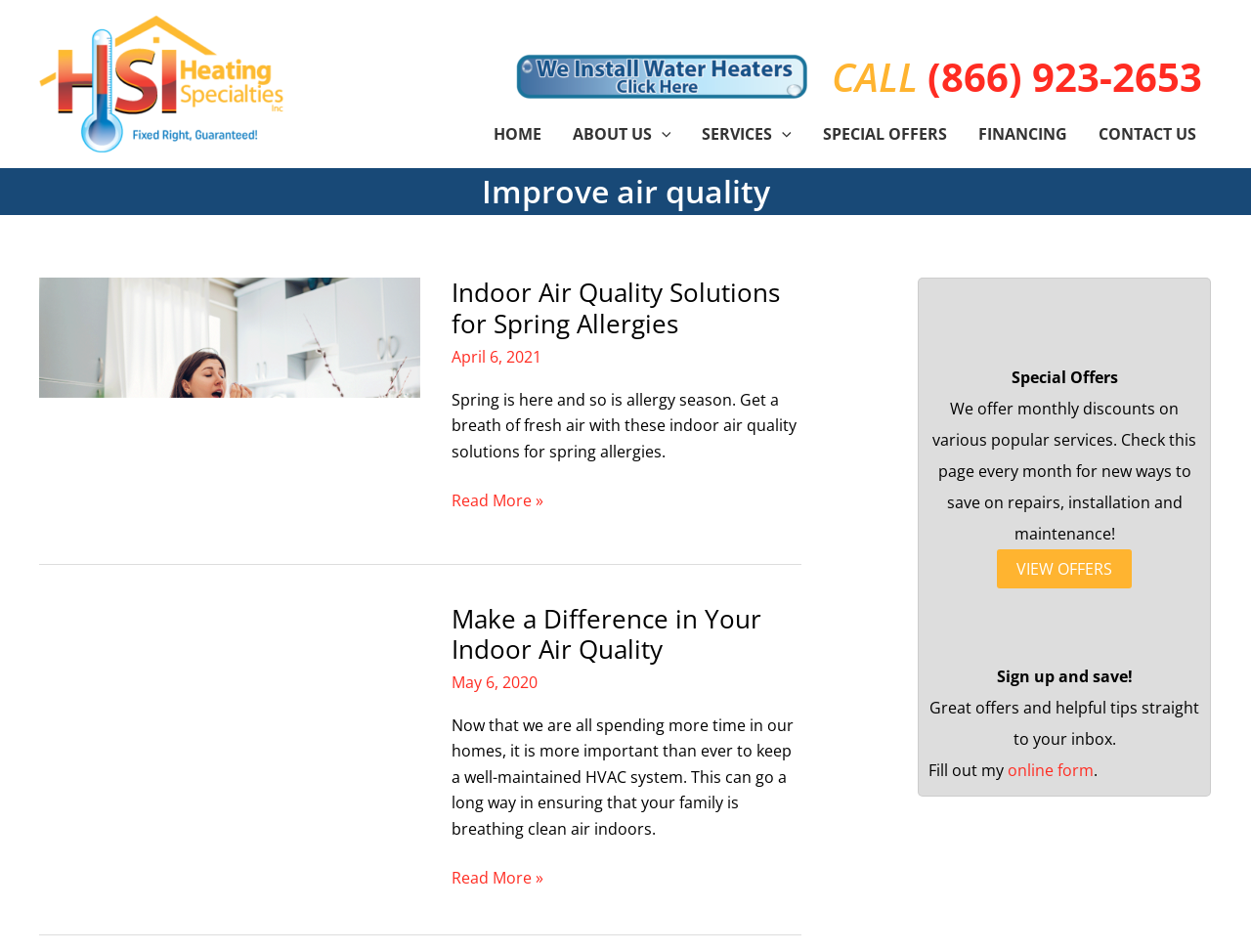Identify the bounding box coordinates for the region of the element that should be clicked to carry out the instruction: "Read more about 'Indoor Air Quality Solutions for Spring Allergies'". The bounding box coordinates should be four float numbers between 0 and 1, i.e., [left, top, right, bottom].

[0.361, 0.512, 0.434, 0.539]